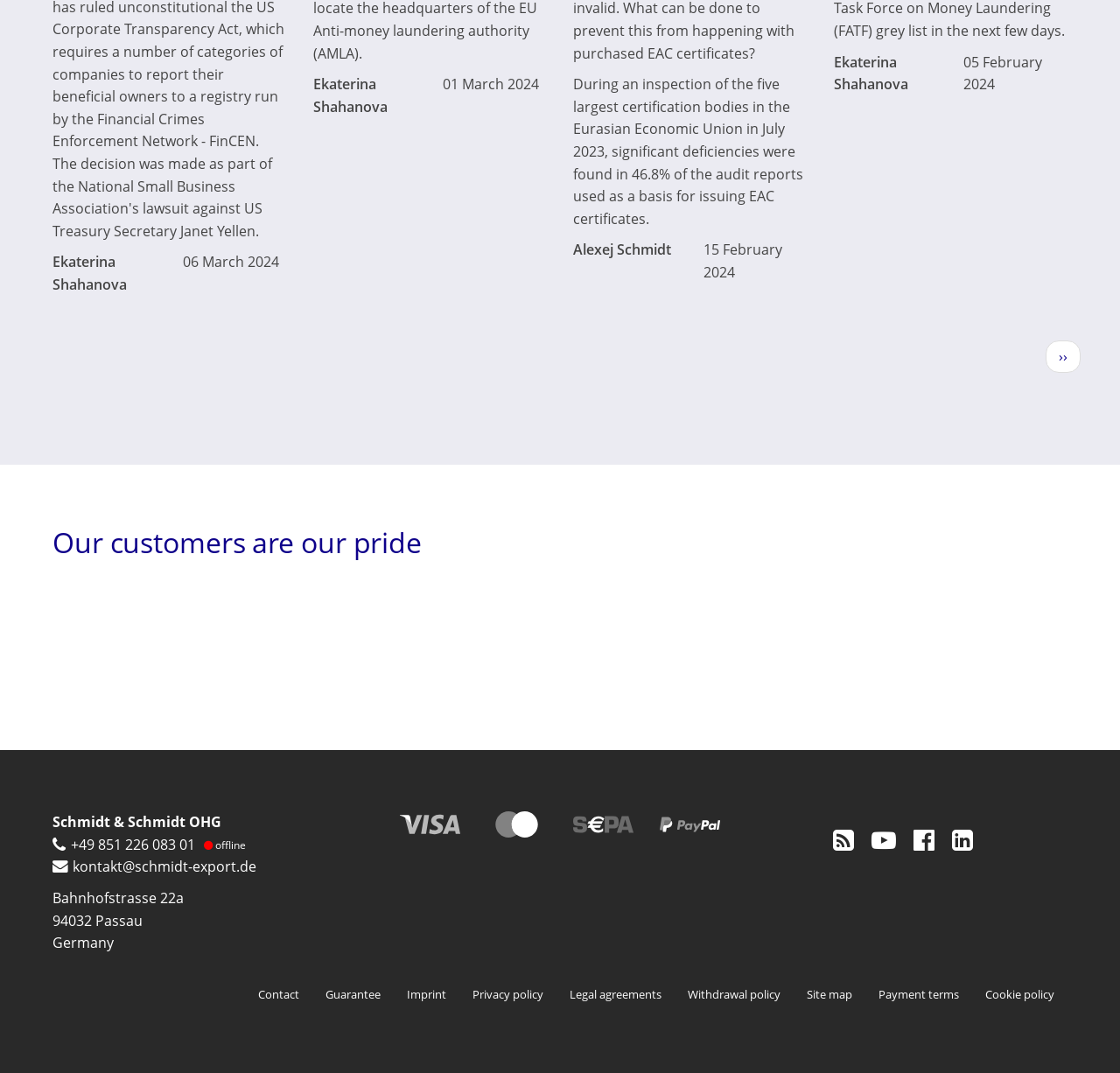Please indicate the bounding box coordinates of the element's region to be clicked to achieve the instruction: "Click on the 'Contact' link in the footer menu". Provide the coordinates as four float numbers between 0 and 1, i.e., [left, top, right, bottom].

[0.219, 0.91, 0.279, 0.943]